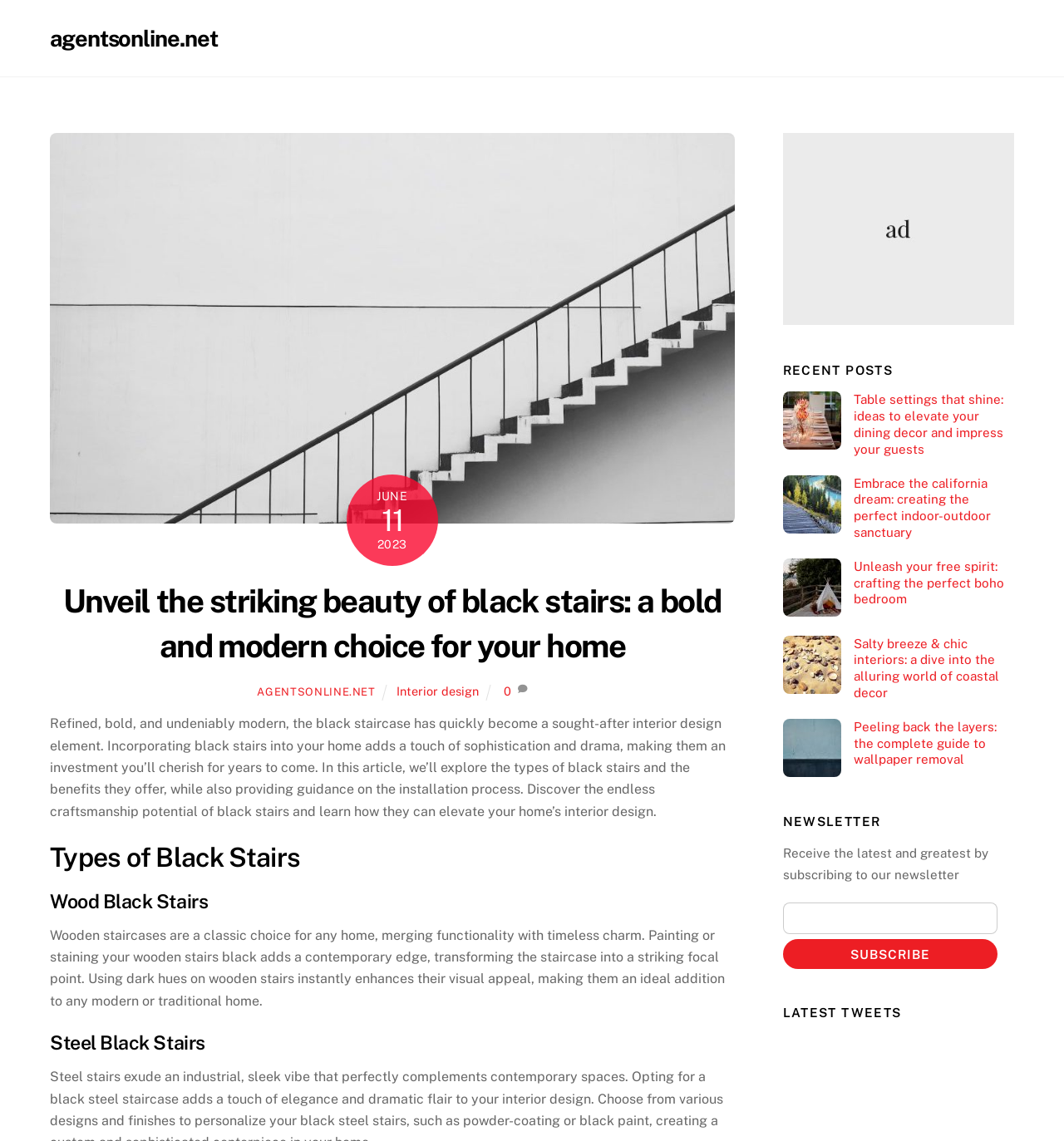Find the main header of the webpage and produce its text content.

Unveil the striking beauty of black stairs: a bold and modern choice for your home